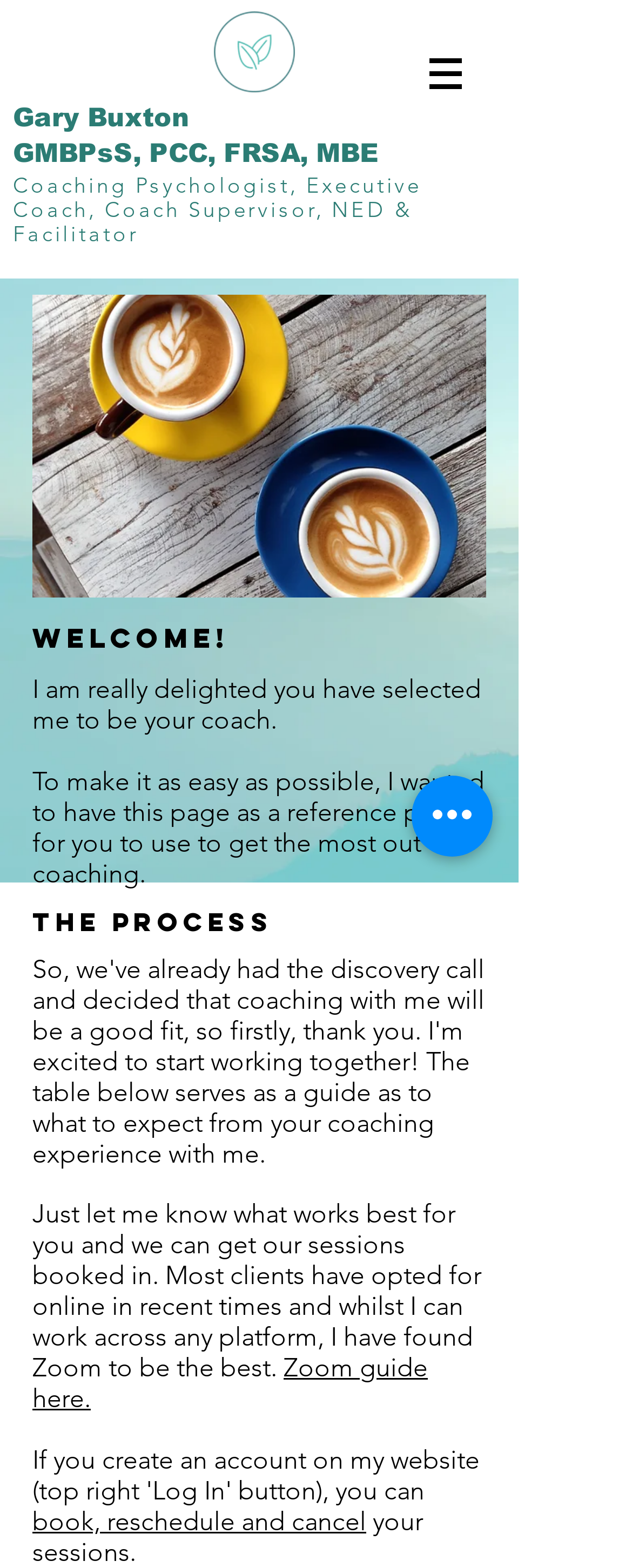Carefully examine the image and provide an in-depth answer to the question: What is the image above the 'Welcome!' heading?

I determined the answer by looking at the image element with the description 'Coffee' which is located above the 'Welcome!' heading element.